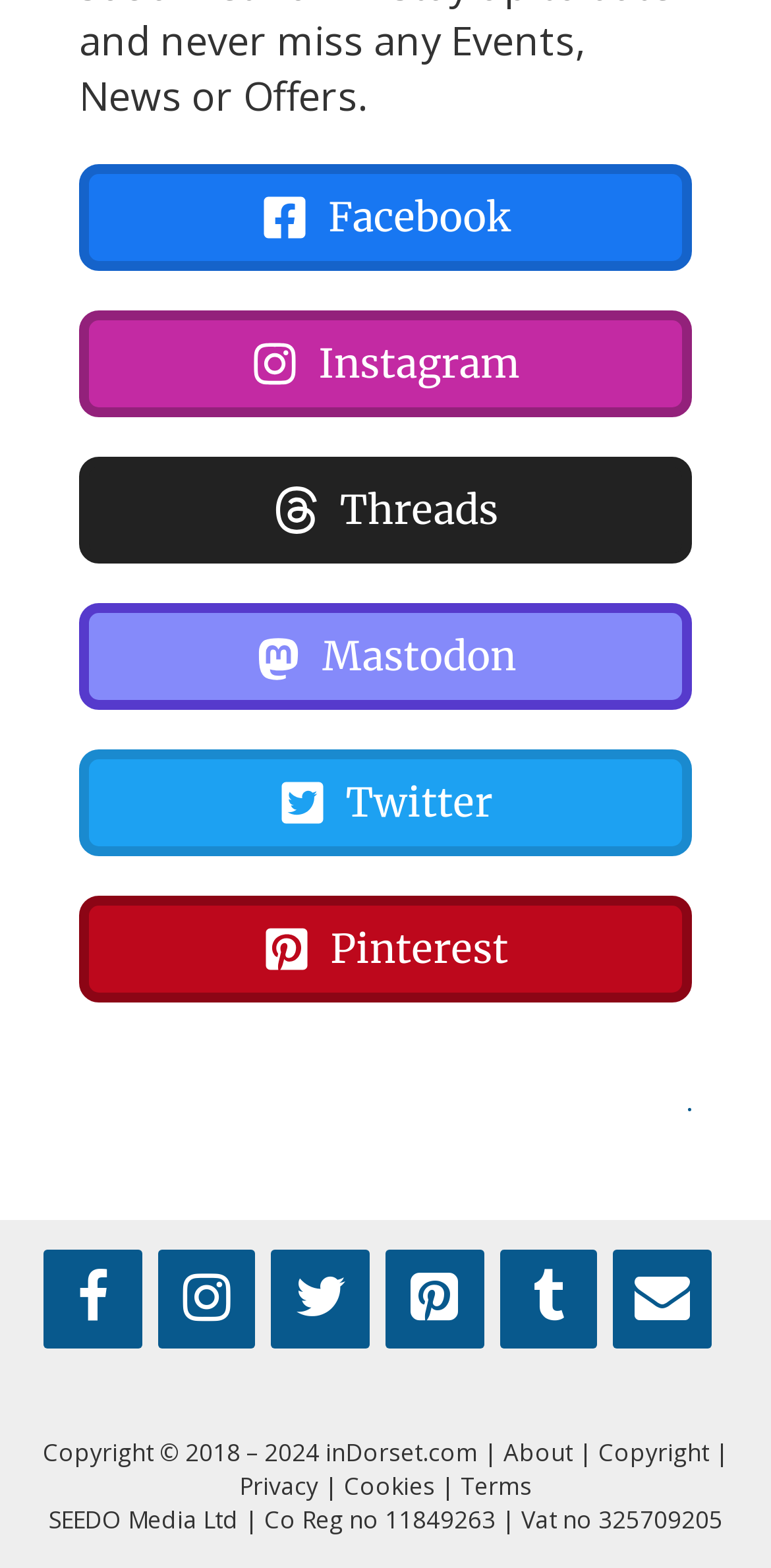Please identify the bounding box coordinates of the region to click in order to complete the task: "Click on the 'Schools' link". The coordinates must be four float numbers between 0 and 1, specified as [left, top, right, bottom].

None